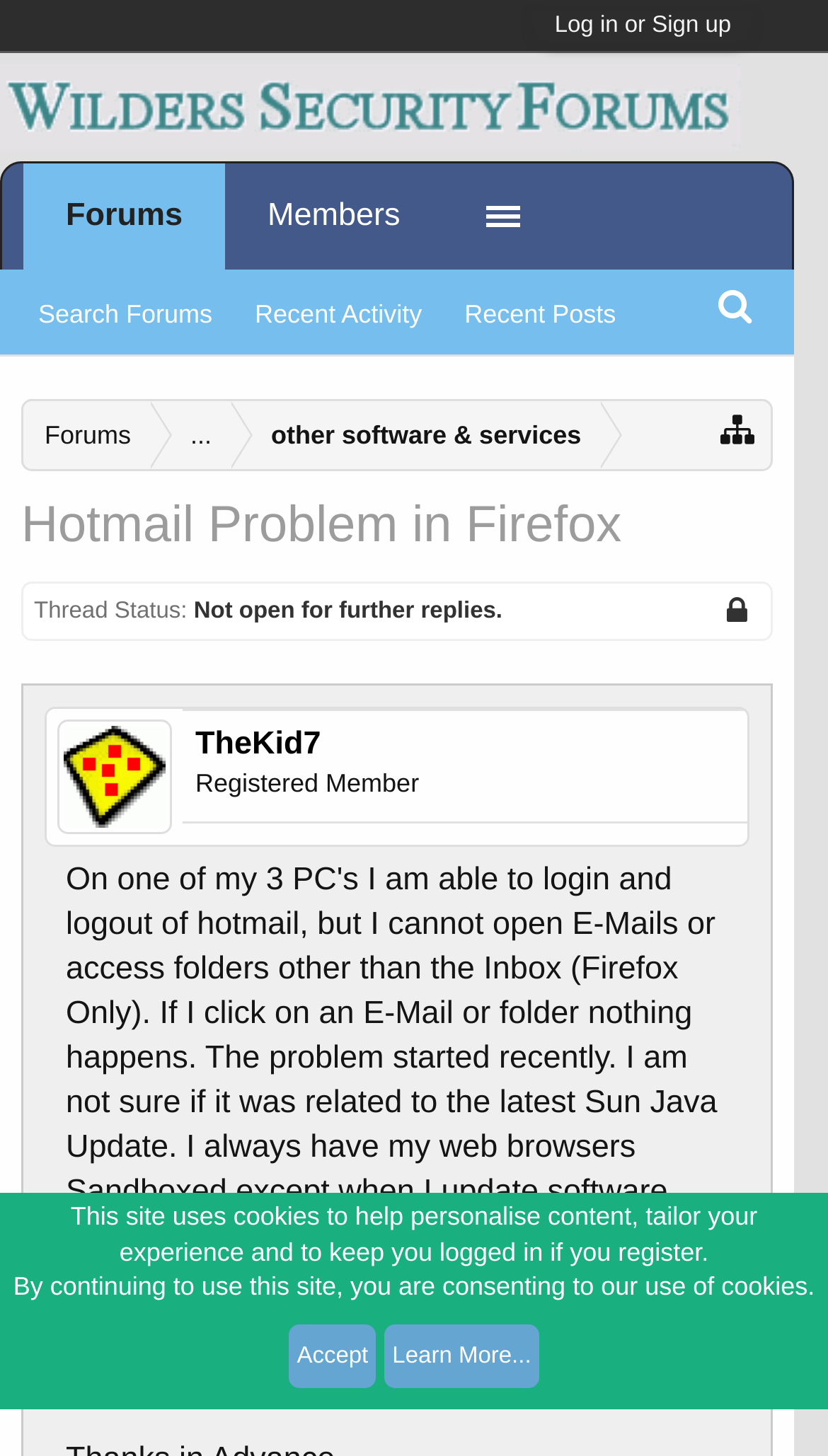Can you find the bounding box coordinates for the UI element given this description: "TheKid7"? Provide the coordinates as four float numbers between 0 and 1: [left, top, right, bottom].

[0.236, 0.498, 0.888, 0.527]